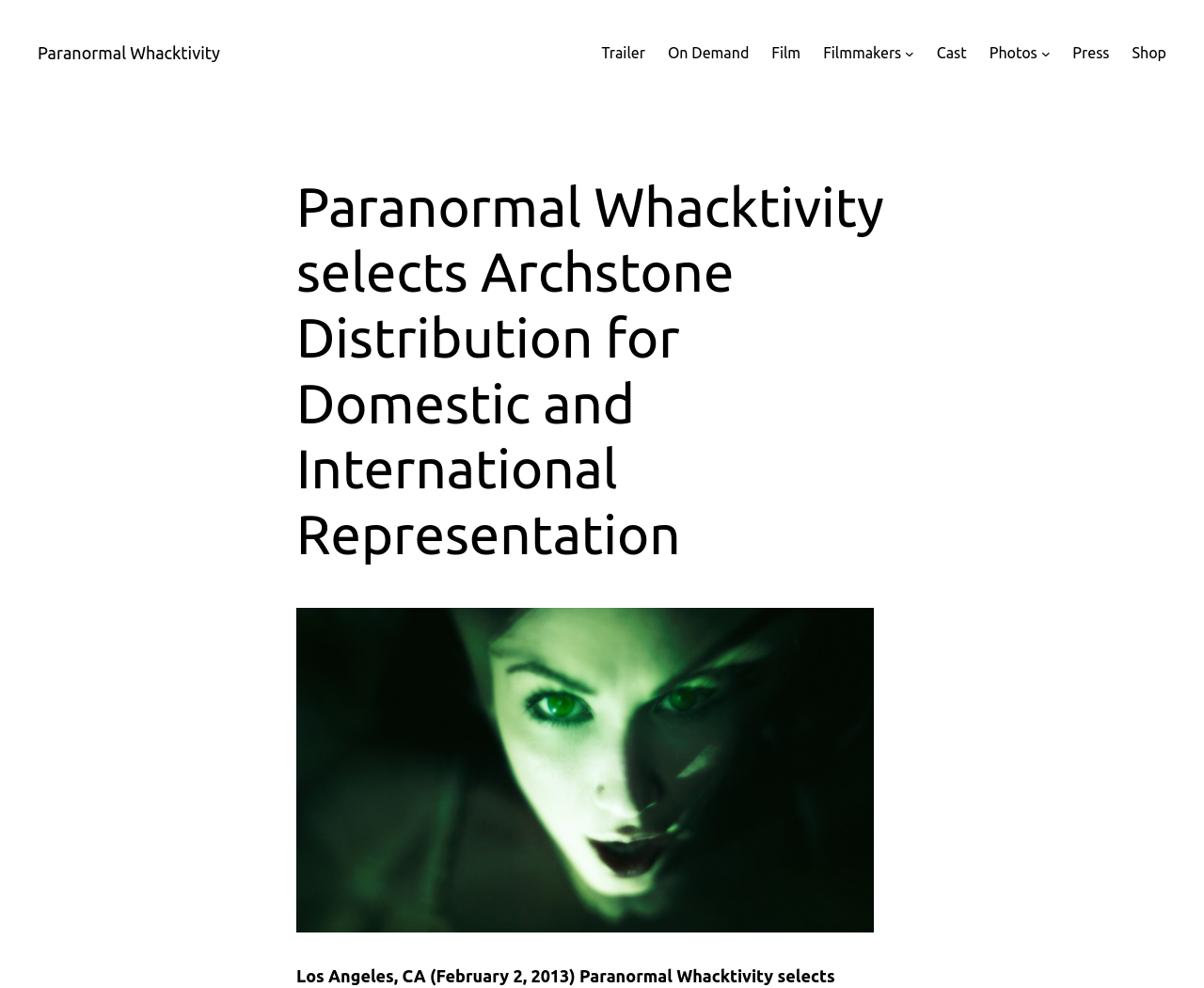How many submenu buttons are there?
Refer to the image and provide a concise answer in one word or phrase.

2